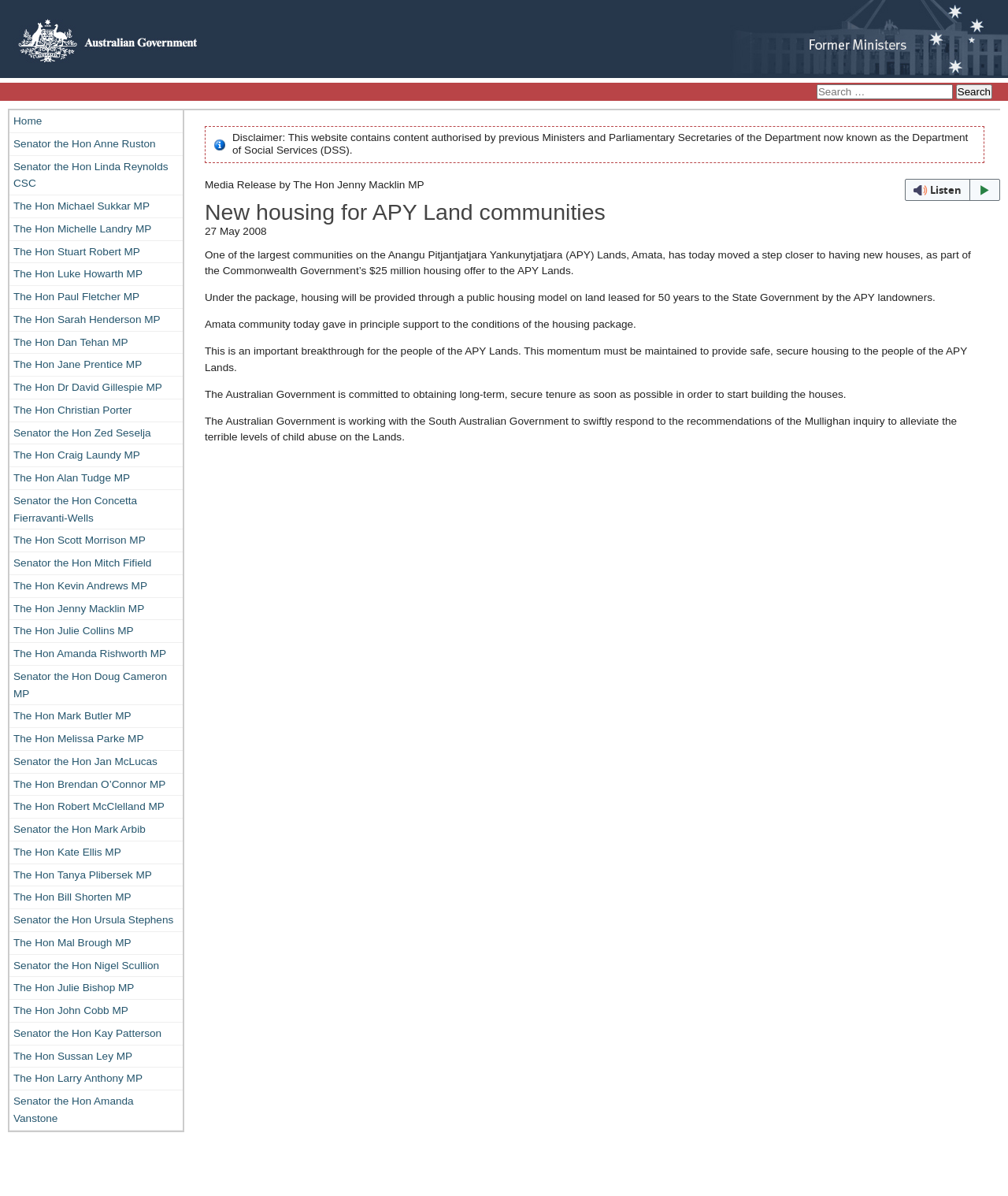Determine the bounding box coordinates of the region to click in order to accomplish the following instruction: "Click on the Australian Government link". Provide the coordinates as four float numbers between 0 and 1, specifically [left, top, right, bottom].

[0.0, 0.055, 0.198, 0.065]